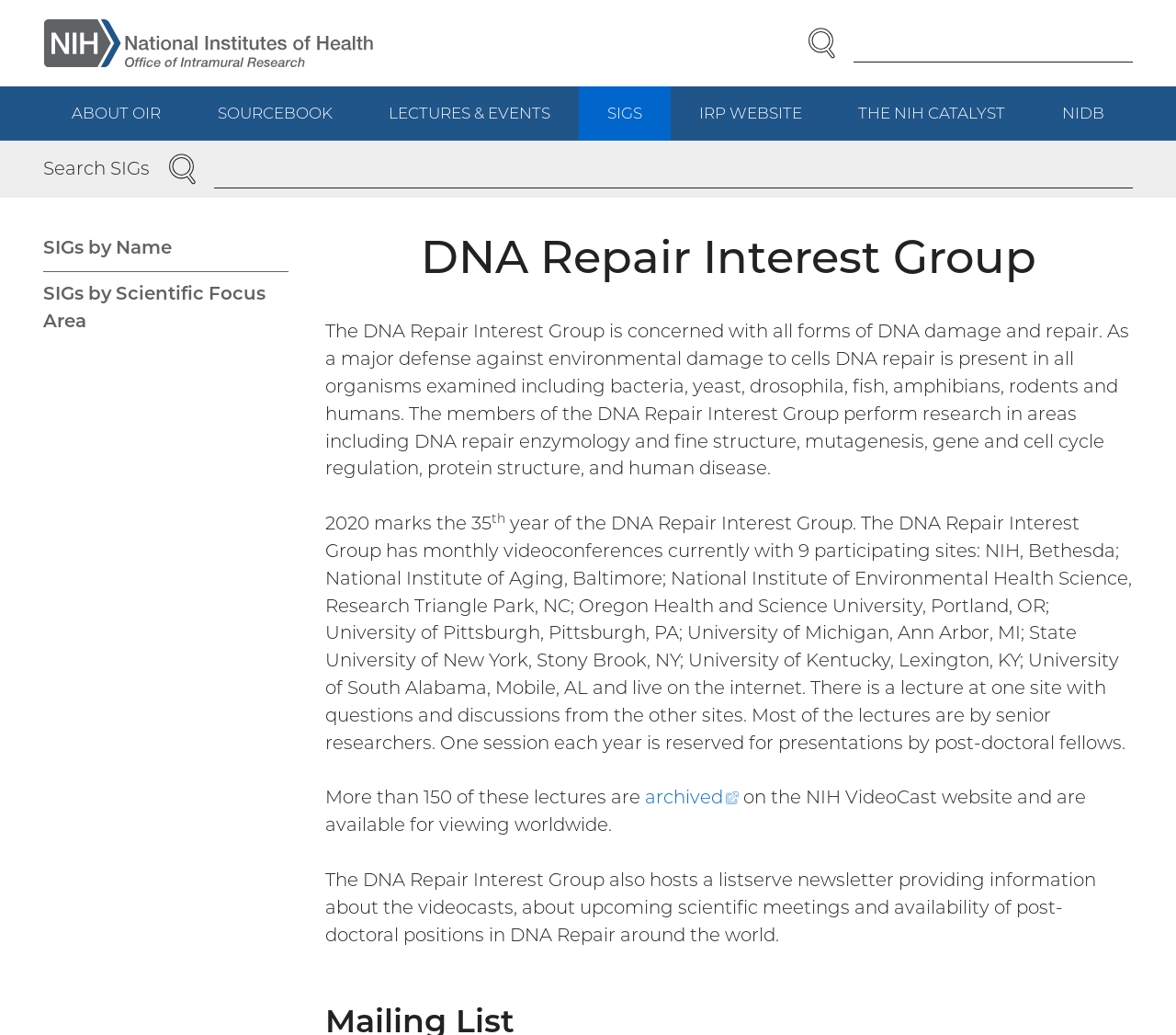Write an elaborate caption that captures the essence of the webpage.

The webpage is about the DNA Repair Interest Group, which is part of the NIH Office of Intramural Research. At the top left corner, there is a link to skip to the main content. Next to it, there is a link to the NIH Office of Intramural Research, accompanied by an image. 

On the top right corner, there is a search bar with a label "Enter Search Term(s):" and a search button. Below it, there is a main navigation menu with links to various sections, including "ABOUT OIR", "SOURCEBOOK", "LECTURES & EVENTS", "SIGS", and external links to "IRP WEBSITE", "THE NIH CATALYST", and "NIDB".

Below the main navigation menu, there is another search bar with a label "Search SIGs" and a search button. This is followed by a heading "DNA Repair Interest Group" and a paragraph describing the group's focus on DNA damage and repair. 

The webpage then provides more information about the group's research areas, its 35-year history, and its monthly videoconferences with participating sites. It also mentions that lectures are archived on the NIH VideoCast website and are available for viewing worldwide. Additionally, the group hosts a listserve newsletter providing information about videocasts, scientific meetings, and post-doctoral positions in DNA repair.

On the right side of the page, there is another navigation menu with links to "SIGs by Name" and "SIGs by Scientific Focus Area".